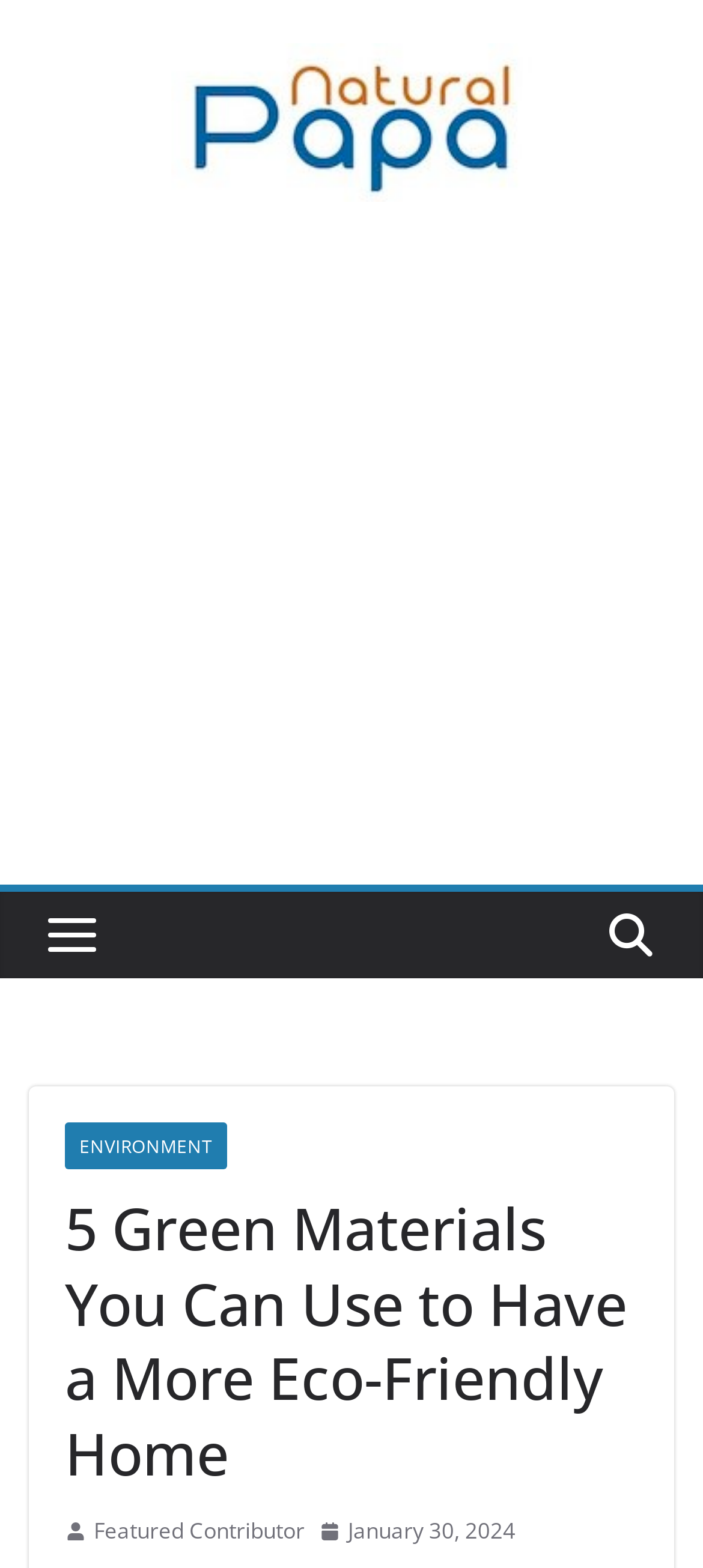Who is the contributor of the article?
Use the information from the image to give a detailed answer to the question.

I found the contributor of the article by looking at the link 'Featured Contributor' located at [0.133, 0.964, 0.433, 0.989] which is a sibling of the image at [0.092, 0.97, 0.123, 0.984] and the link 'January 30, 2024' at [0.454, 0.964, 0.733, 0.989].